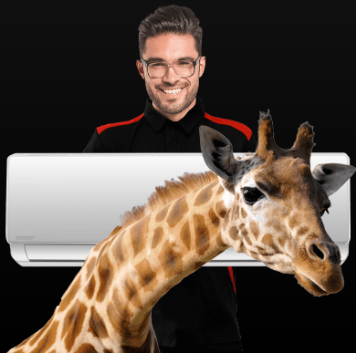What is the background color?
Please provide a detailed and thorough answer to the question.

The contrasting black background enhances the focus on both the technician and the air conditioning unit, highlighting the company's commitment to providing prompt and local air conditioning services in Sunnybank Hills.